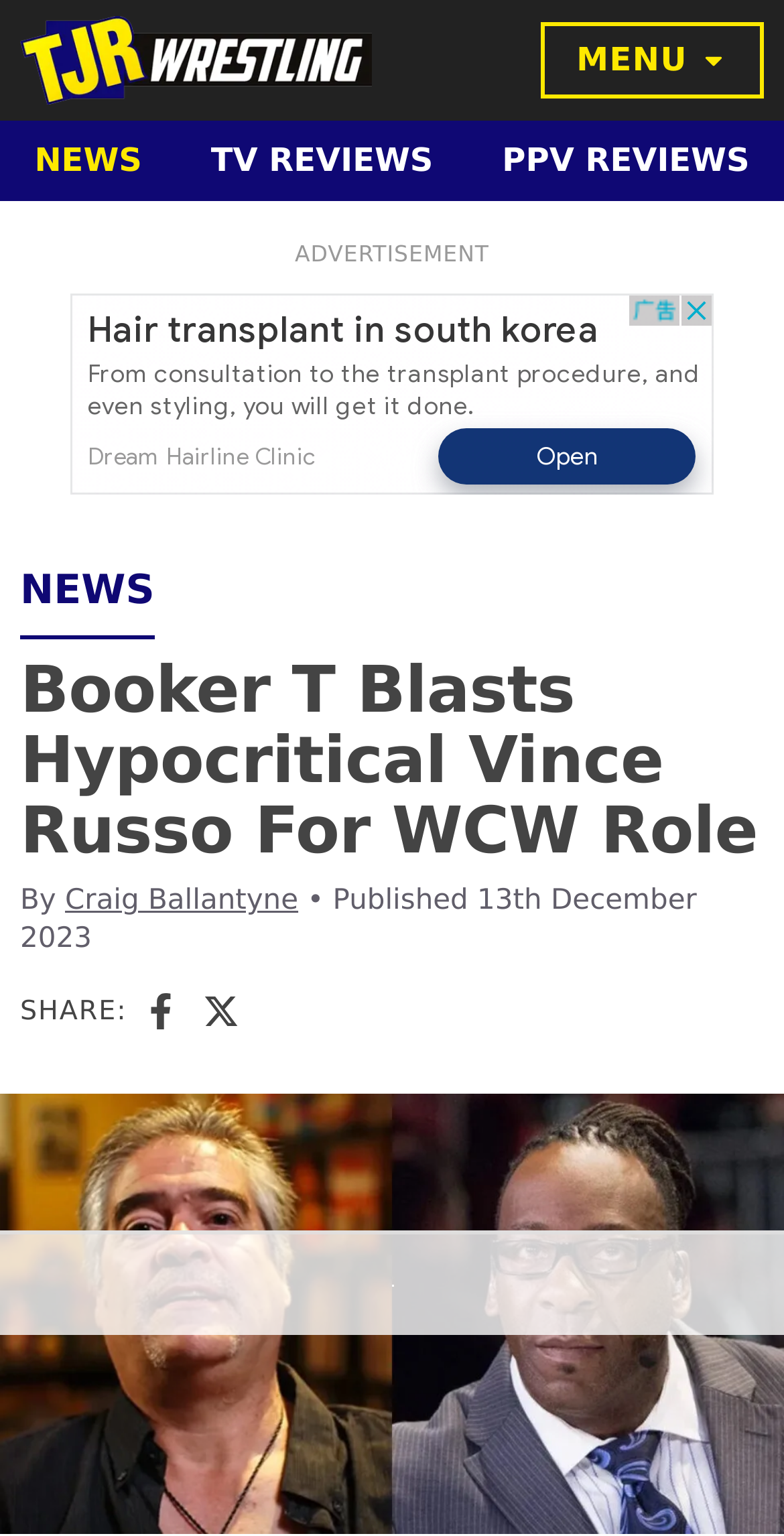Please provide a detailed answer to the question below based on the screenshot: 
What is the topic of the article?

I read the title of the article and found that it is about Booker T and Vince Russo, specifically about Booker T blasting Vince Russo for his WCW role.